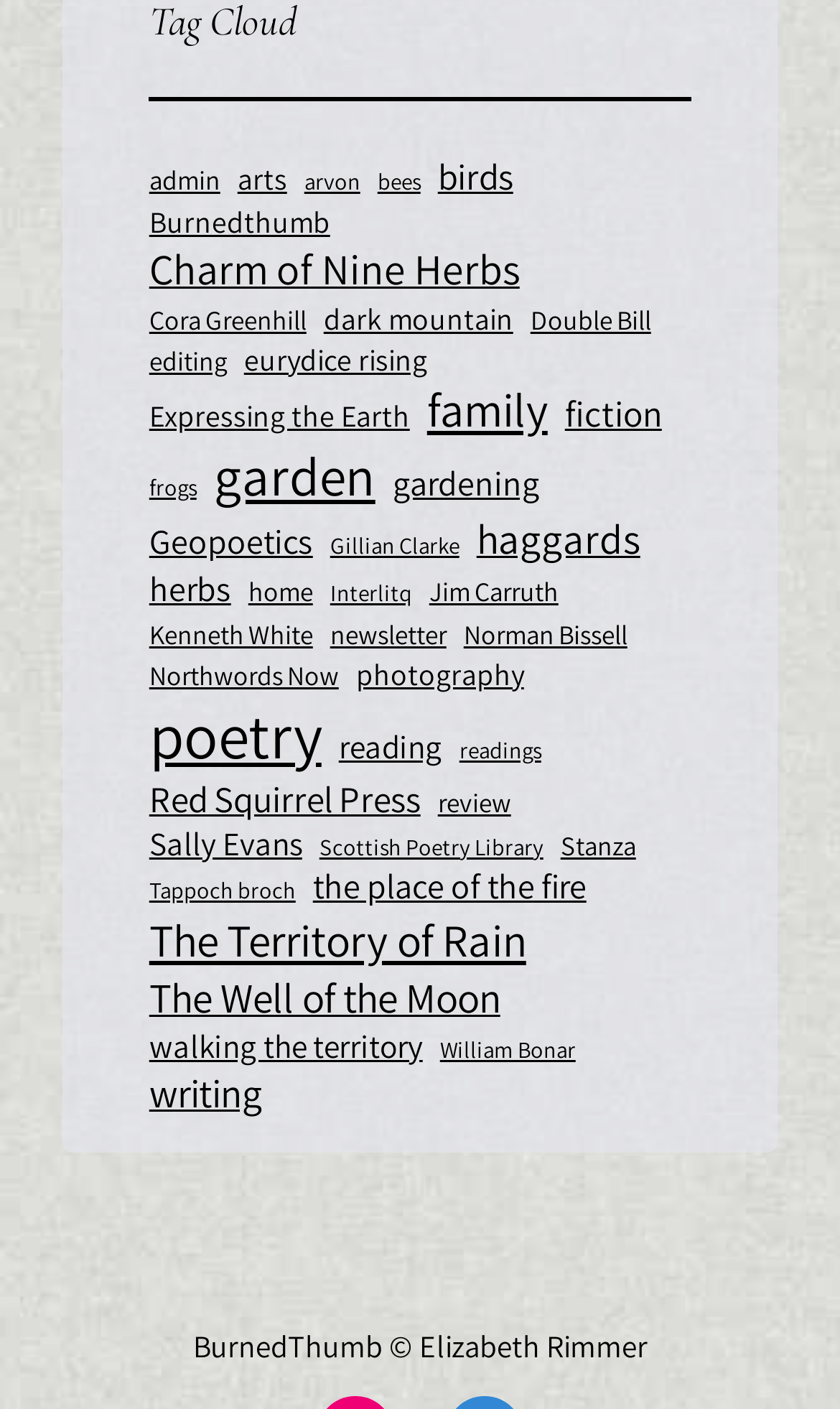What is the name of the author with the most categories?
Please use the visual content to give a single word or phrase answer.

Elizabeth Rimmer